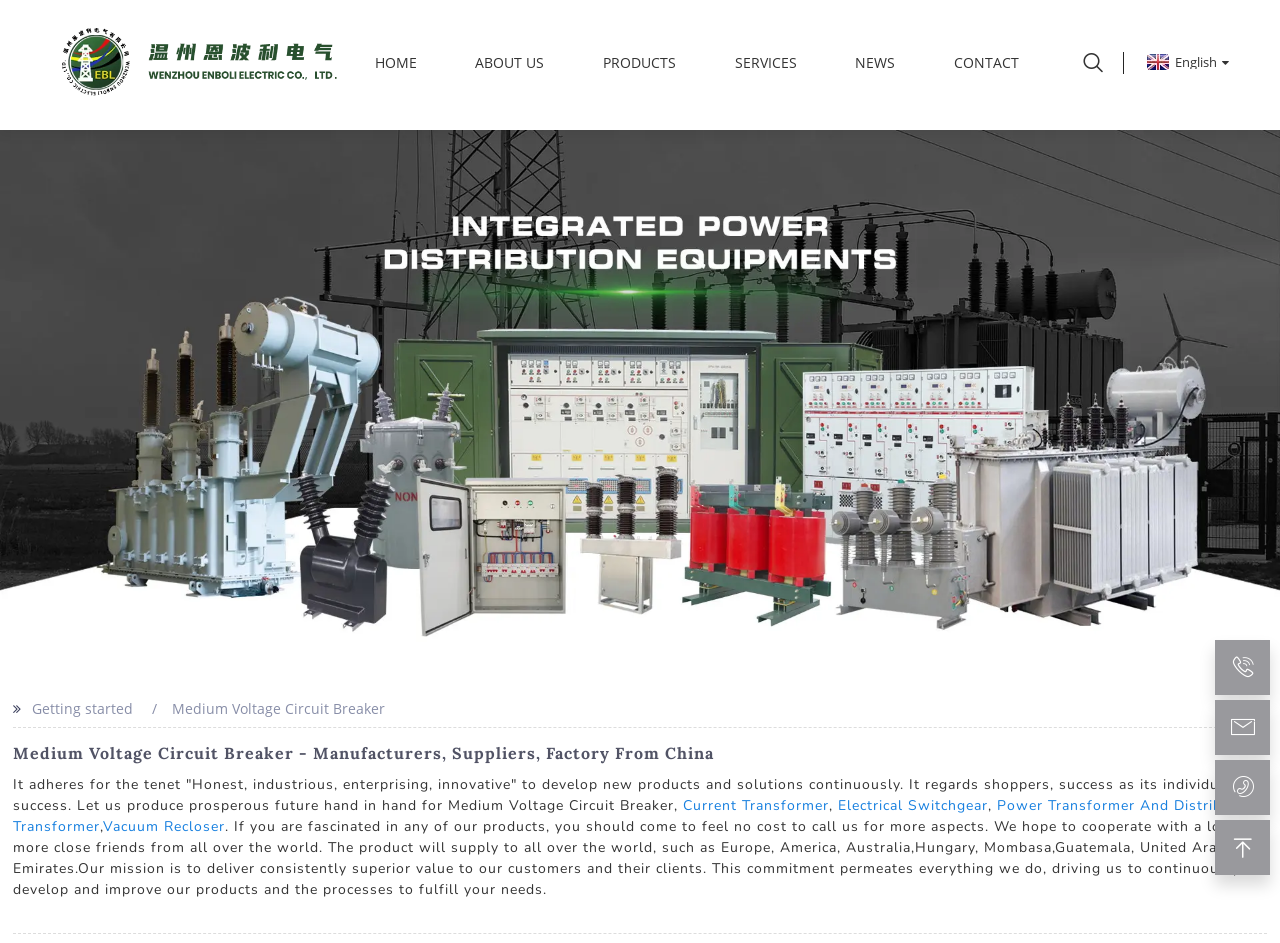Craft a detailed narrative of the webpage's structure and content.

The webpage is about a company, YUEQING JSM TRANSFORMER CO.LTD, which is a manufacturer and supplier of medium voltage circuit breakers. At the top left of the page, there is a logo of the company with a link to the homepage. Below the logo, there is a navigation menu with links to different sections of the website, including HOME, ABOUT US, PRODUCTS, SERVICES, NEWS, and CONTACT.

On the top right of the page, there is a language selection option with a dropdown button and a search bar where users can input product keywords. Below the navigation menu, there is a large banner image that spans the entire width of the page.

The main content of the page is divided into two sections. The first section has a heading that reads "Medium Voltage Circuit Breaker - Manufacturers, Suppliers, Factory From China" and a brief introduction to the company's philosophy and mission. The second section lists various products offered by the company, including Current Transformer, Electrical Switchgear, Power Transformer And Distribution Transformer, and Vacuum Recloser, with links to each product page.

At the bottom of the page, there is a paragraph of text that describes the company's commitment to delivering superior value to its customers and its mission to cooperate with friends from all over the world. The text also mentions that the company's products are supplied to various countries around the world, including Europe, America, Australia, Hungary, Mombasa, Guatemala, and the United Arab Emirates.